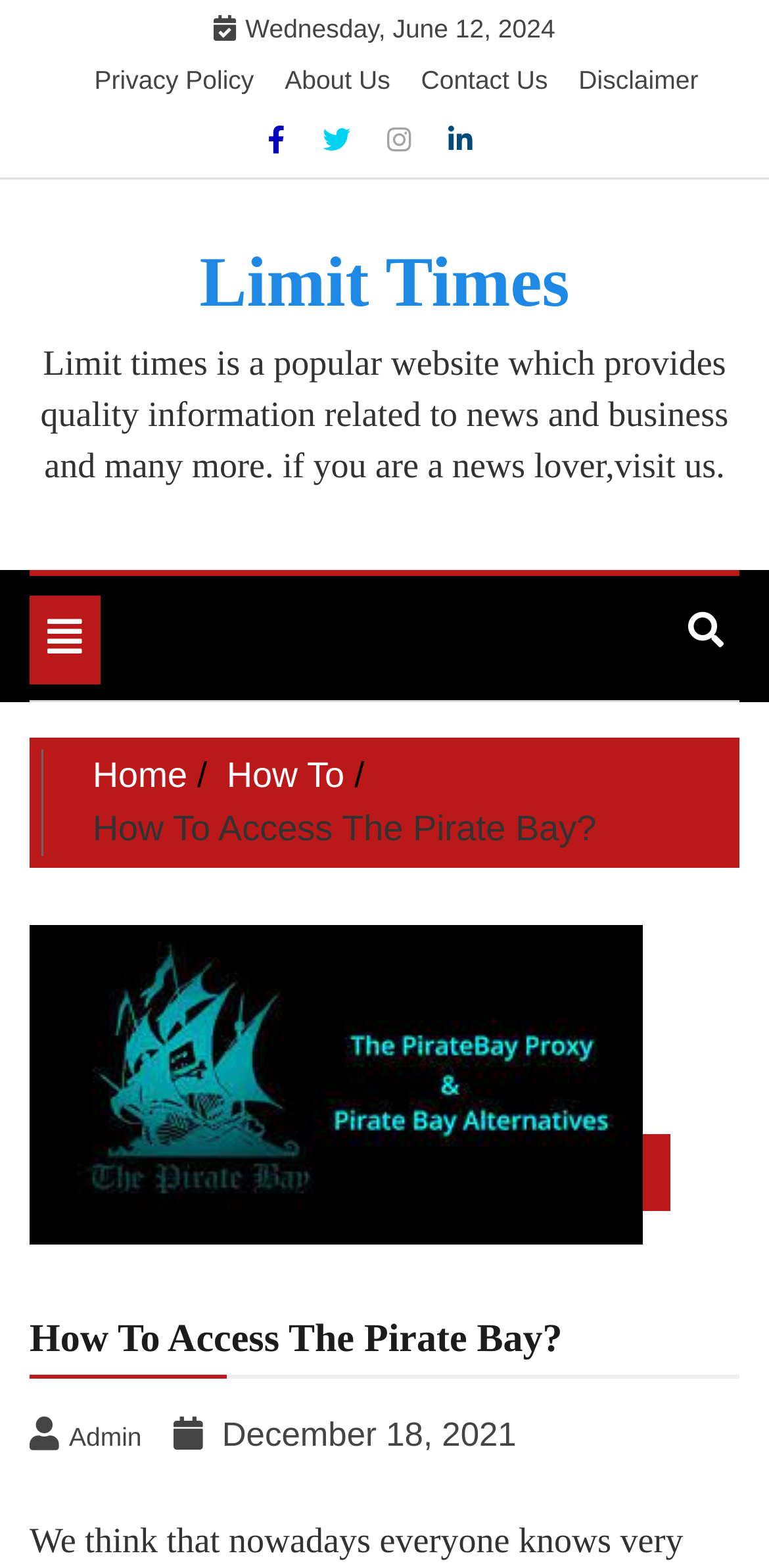Determine the bounding box coordinates of the clickable region to execute the instruction: "Open the 'Facebook' social media page". The coordinates should be four float numbers between 0 and 1, denoted as [left, top, right, bottom].

[0.348, 0.079, 0.381, 0.099]